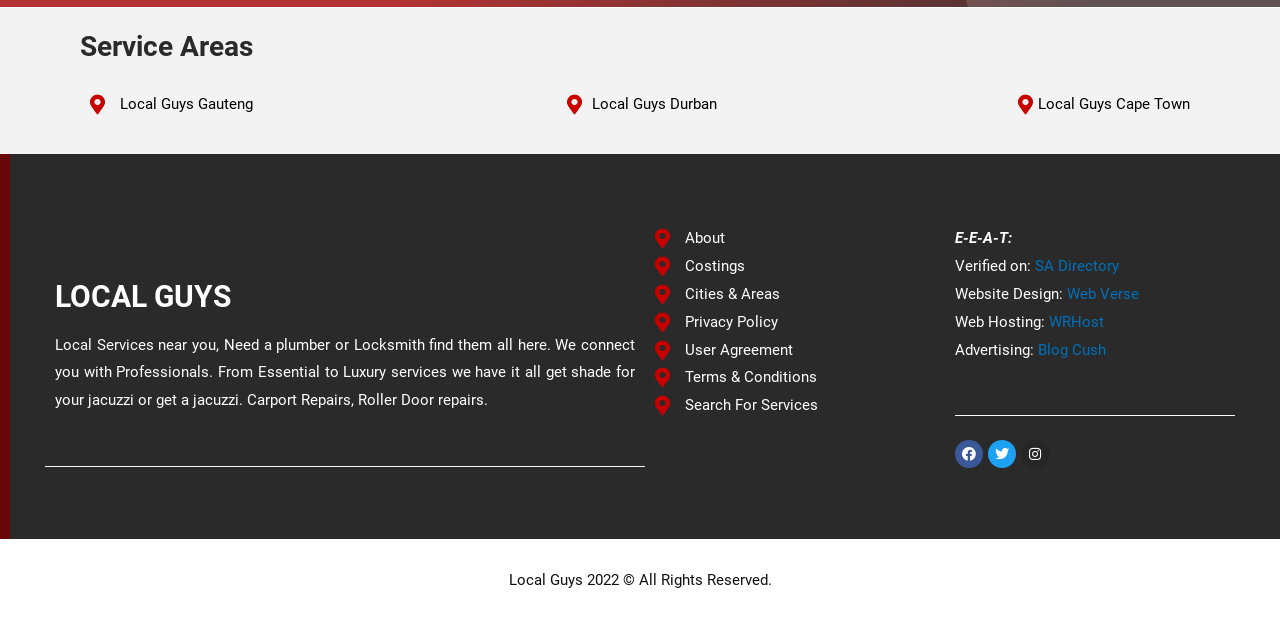Identify the bounding box coordinates for the region of the element that should be clicked to carry out the instruction: "Click the 'sewer drain cleaning' link". The bounding box coordinates should be four float numbers between 0 and 1, i.e., [left, top, right, bottom].

None